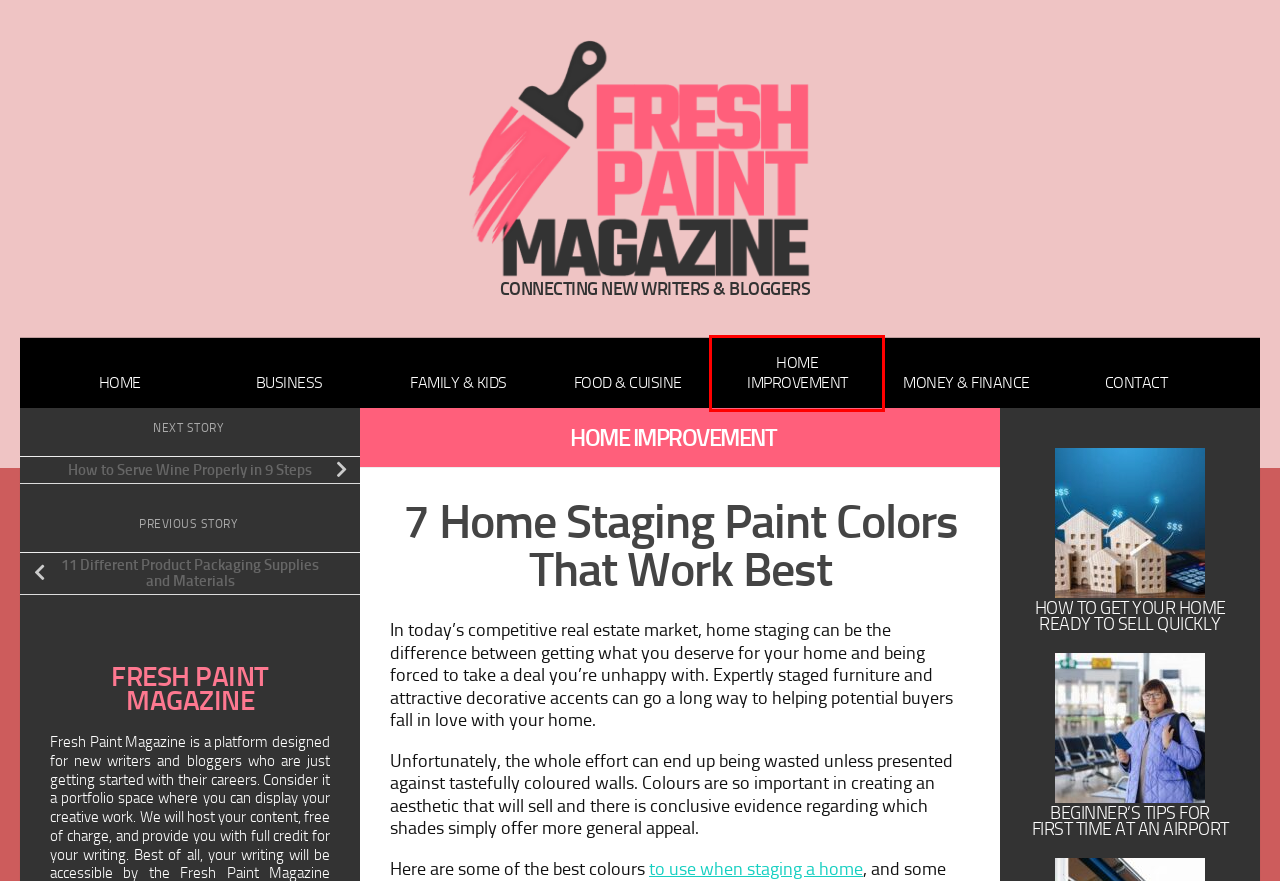You are provided with a screenshot of a webpage that has a red bounding box highlighting a UI element. Choose the most accurate webpage description that matches the new webpage after clicking the highlighted element. Here are your choices:
A. Business Archives - Fresh Paint Magazine
B. Beginner's Tips for First Time at an Airport - Fresh Paint Magazine
C. Food & Cuisine Archives - Fresh Paint Magazine
D. Furniture Rentals for Home Staging Toronto | Executive Furniture Rentals
E. Contact - Fresh Paint Magazine
F. 11 Different Product Packaging Supplies and Materials - Fresh Paint Magazine
G. Home Improvement Archives - Fresh Paint Magazine
H. Money & Finance Archives - Fresh Paint Magazine

G